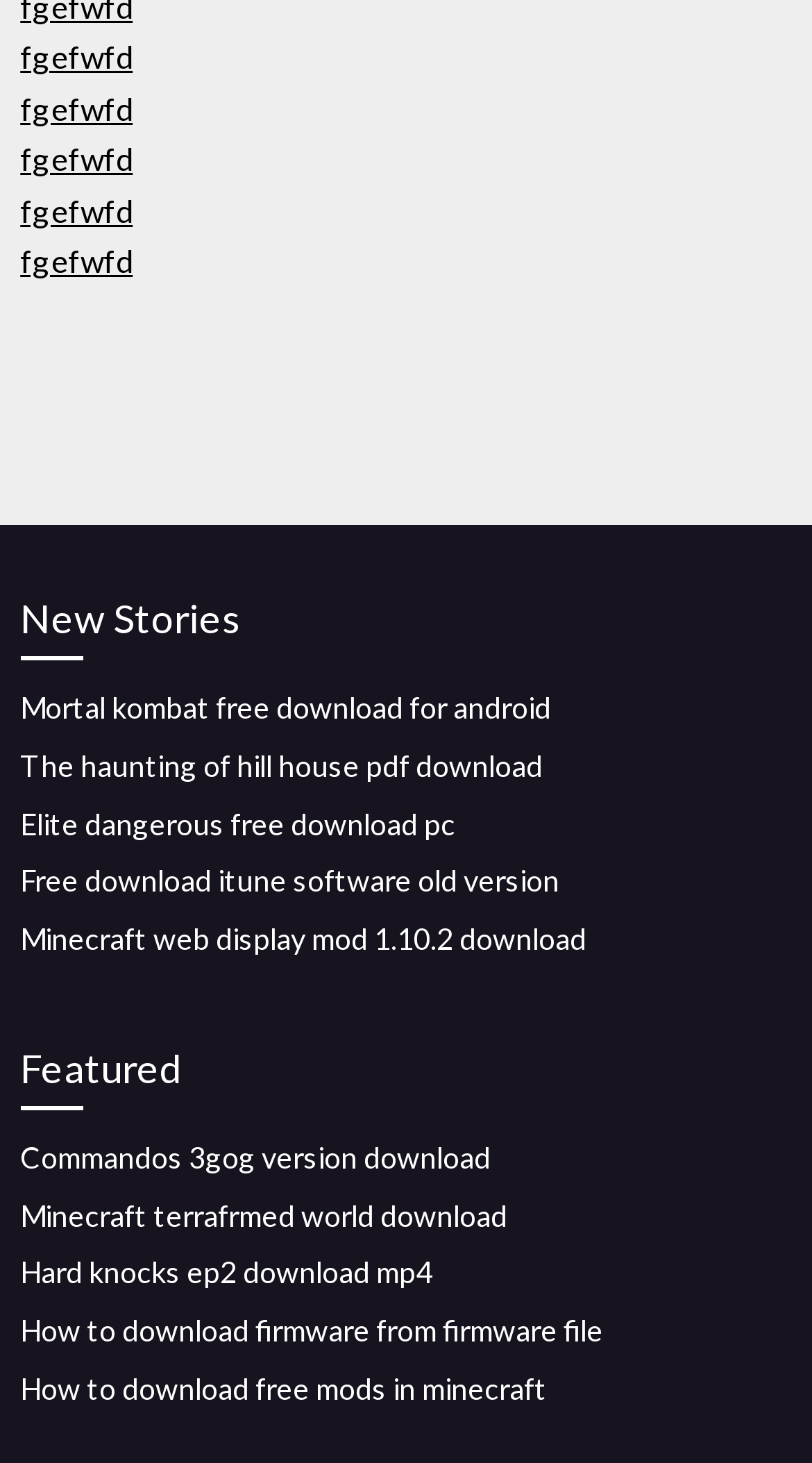Determine the bounding box coordinates for the area that should be clicked to carry out the following instruction: "Get Elite Dangerous for PC".

[0.025, 0.55, 0.561, 0.575]